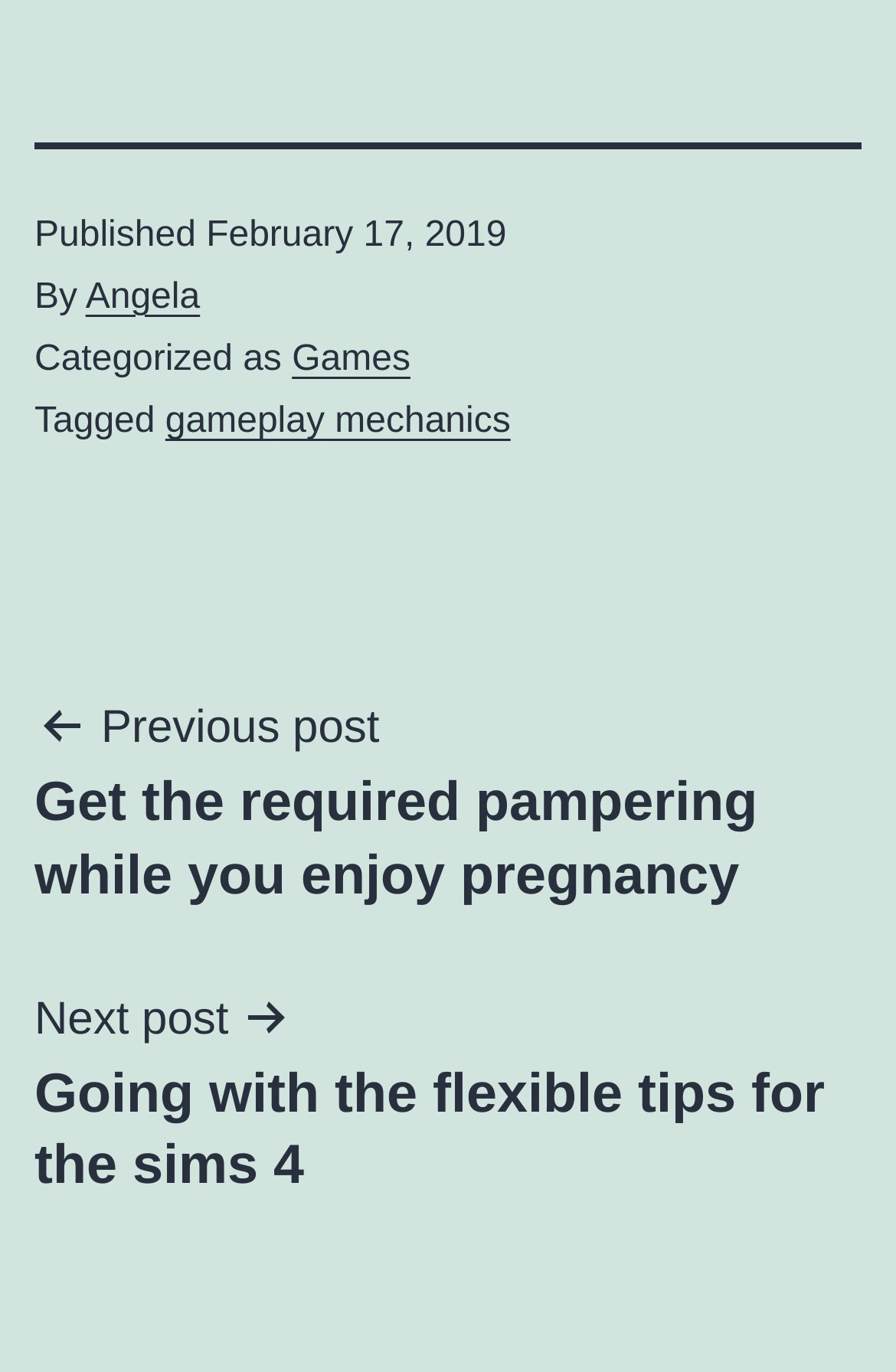Who is the author of the post?
Look at the screenshot and give a one-word or phrase answer.

Angela